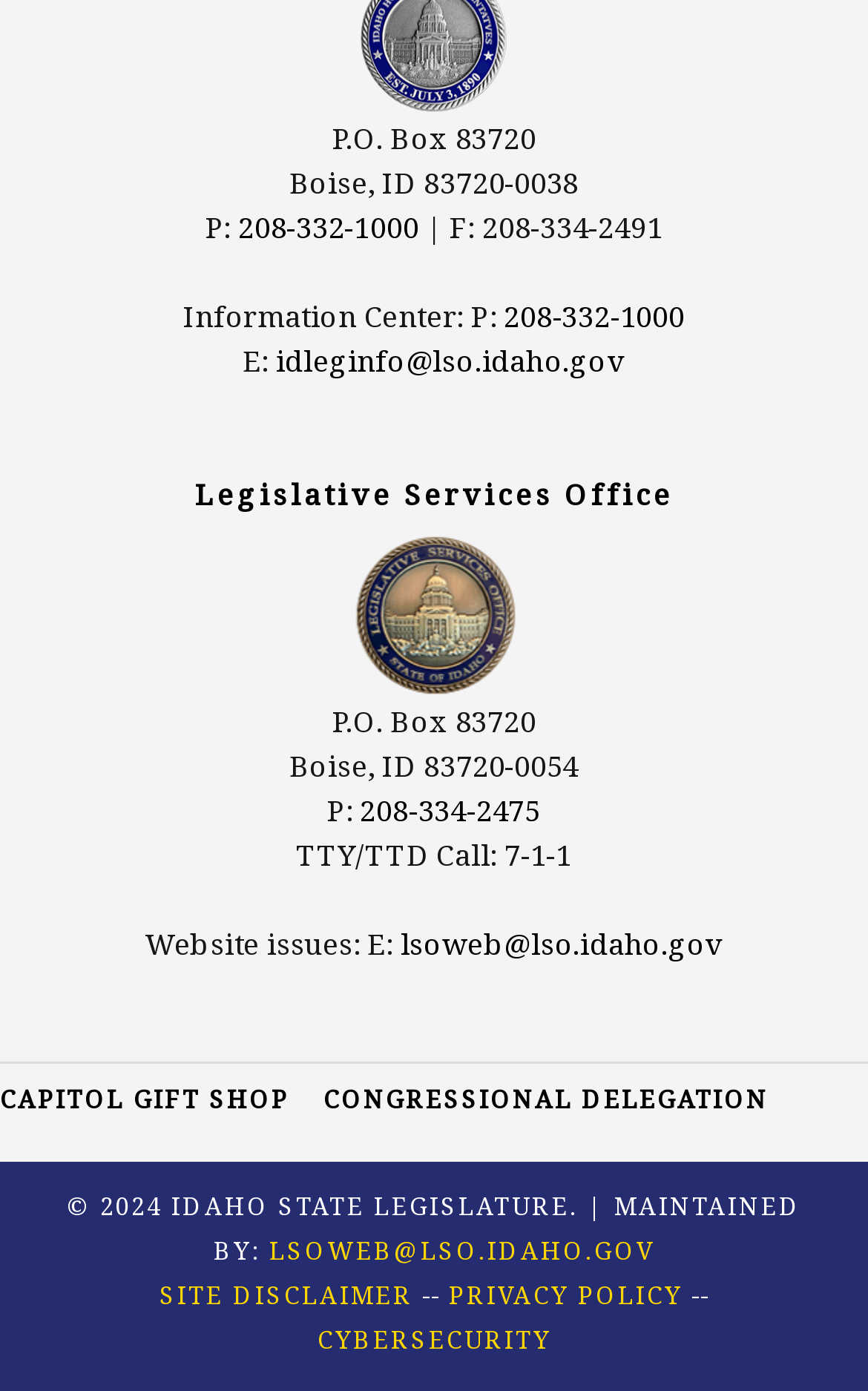Please locate the clickable area by providing the bounding box coordinates to follow this instruction: "Visit the Capitol Gift Shop".

[0.0, 0.778, 0.333, 0.802]